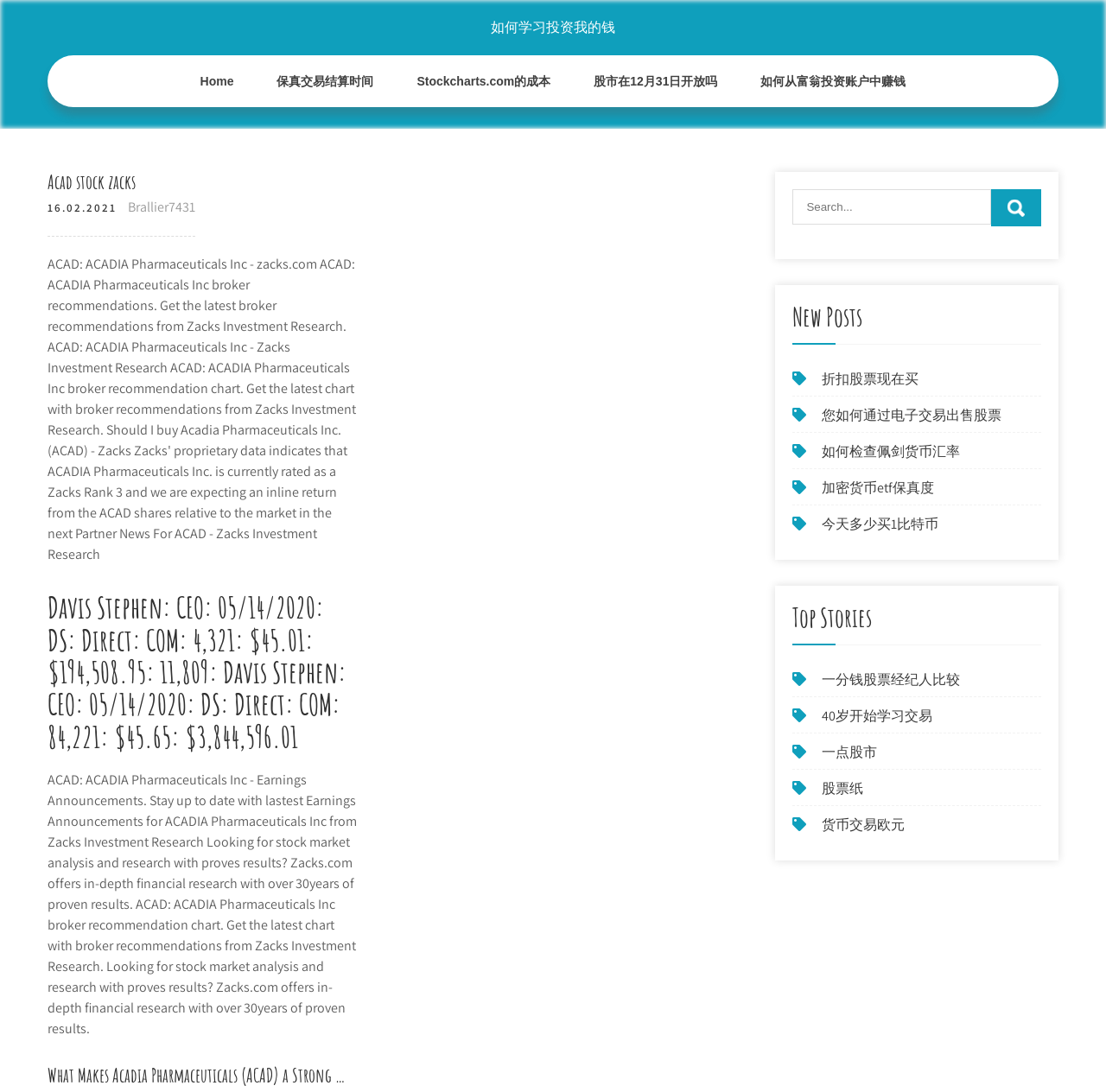What is the website's specialty?
Using the visual information, respond with a single word or phrase.

Stock market analysis and research